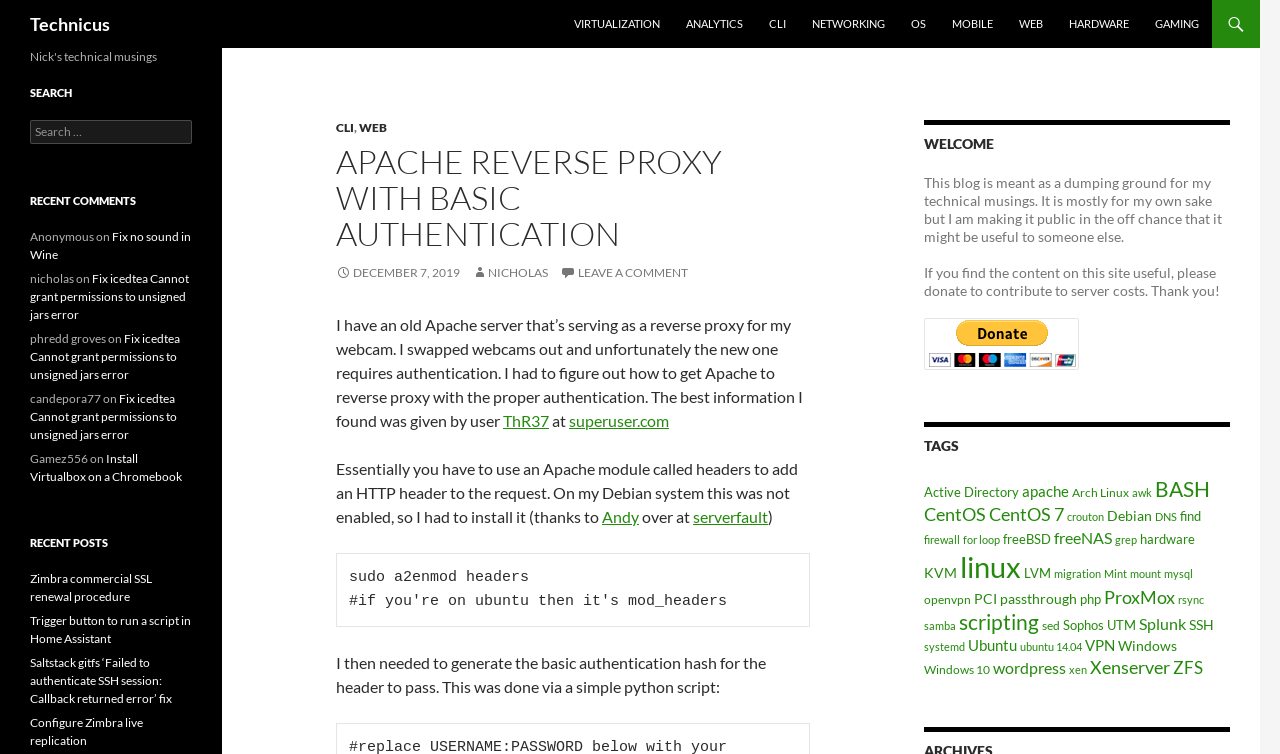Detail the various sections and features present on the webpage.

This webpage is a blog post titled "Apache Reverse Proxy with Basic Authentication" on a website called Technicus. At the top of the page, there is a header section with a link to the website's homepage and a navigation menu with links to various categories such as VIRTUALIZATION, ANALYTICS, CLI, and more.

Below the header section, there is a main content area with a heading that reads "APACHE REVERSE PROXY WITH BASIC AUTHENTICATION" followed by a date and author information. The main content is a blog post that discusses how to configure an Apache server to reverse proxy with basic authentication. The post includes several paragraphs of text, with links to external resources and references.

To the right of the main content area, there is a sidebar with several sections. The first section is a heading that reads "WELCOME" followed by a brief introduction to the blog and a request for donations to support server costs. Below this section, there is a button to donate via PayPal.

The next section in the sidebar is a heading that reads "TAGS" followed by a list of tags or categories with links to related blog posts. There are over 40 tags listed, including Active Directory, Apache, Arch Linux, and more.

Overall, the webpage has a simple and clean design with a focus on presenting technical information in a clear and concise manner.